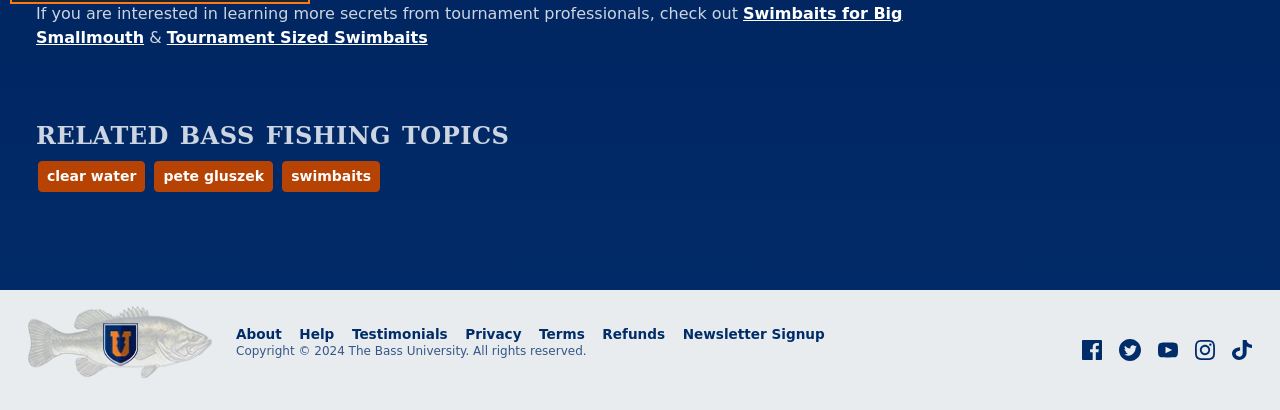Analyze the image and answer the question with as much detail as possible: 
What is the topic of the related links?

Based on the links provided under the 'RELATED BASS FISHING TOPICS' heading, it can be inferred that the topic of the related links is bass fishing.